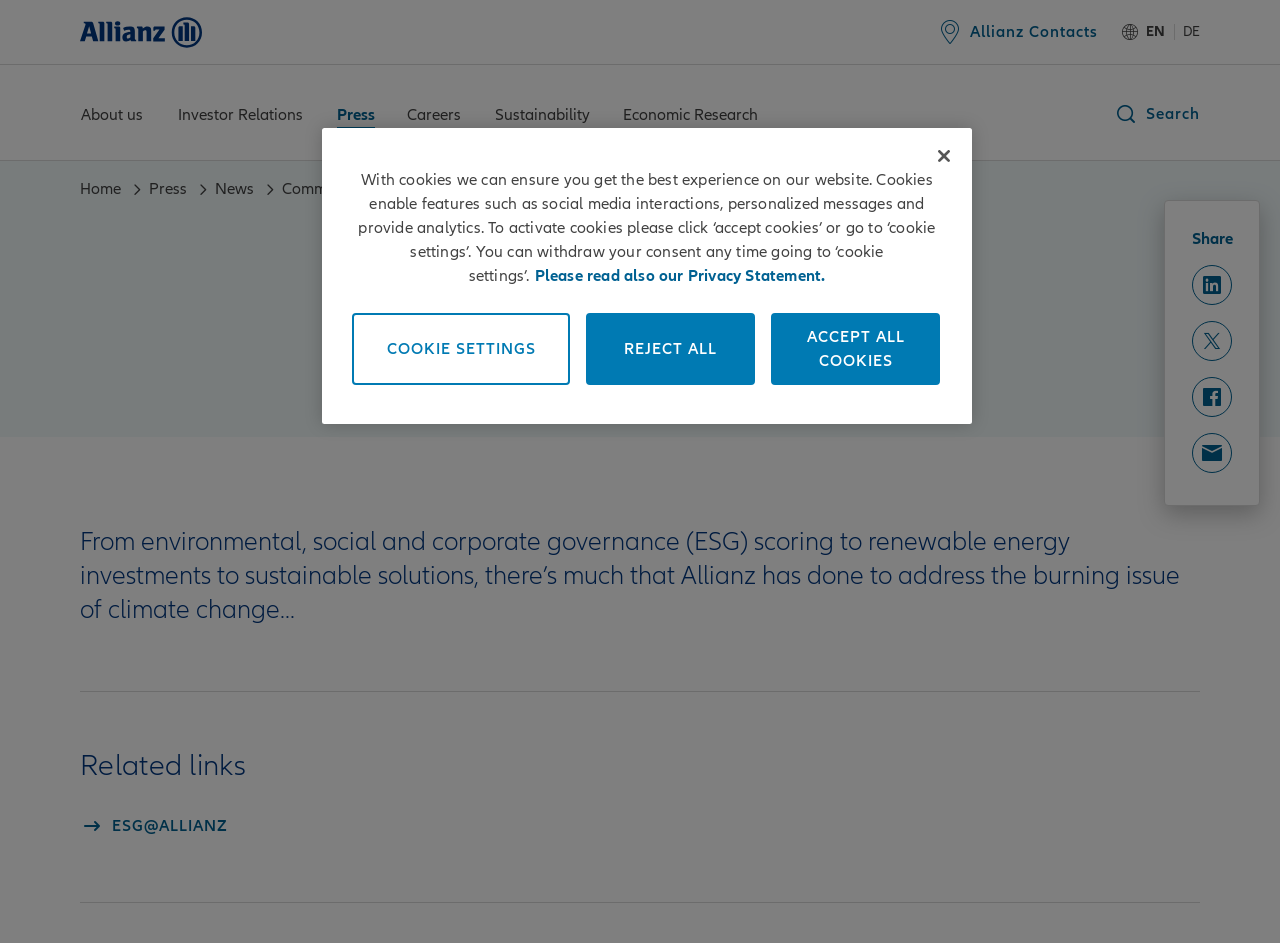Identify the bounding box coordinates for the element you need to click to achieve the following task: "Go to About us". Provide the bounding box coordinates as four float numbers between 0 and 1, in the form [left, top, right, bottom].

[0.062, 0.109, 0.112, 0.139]